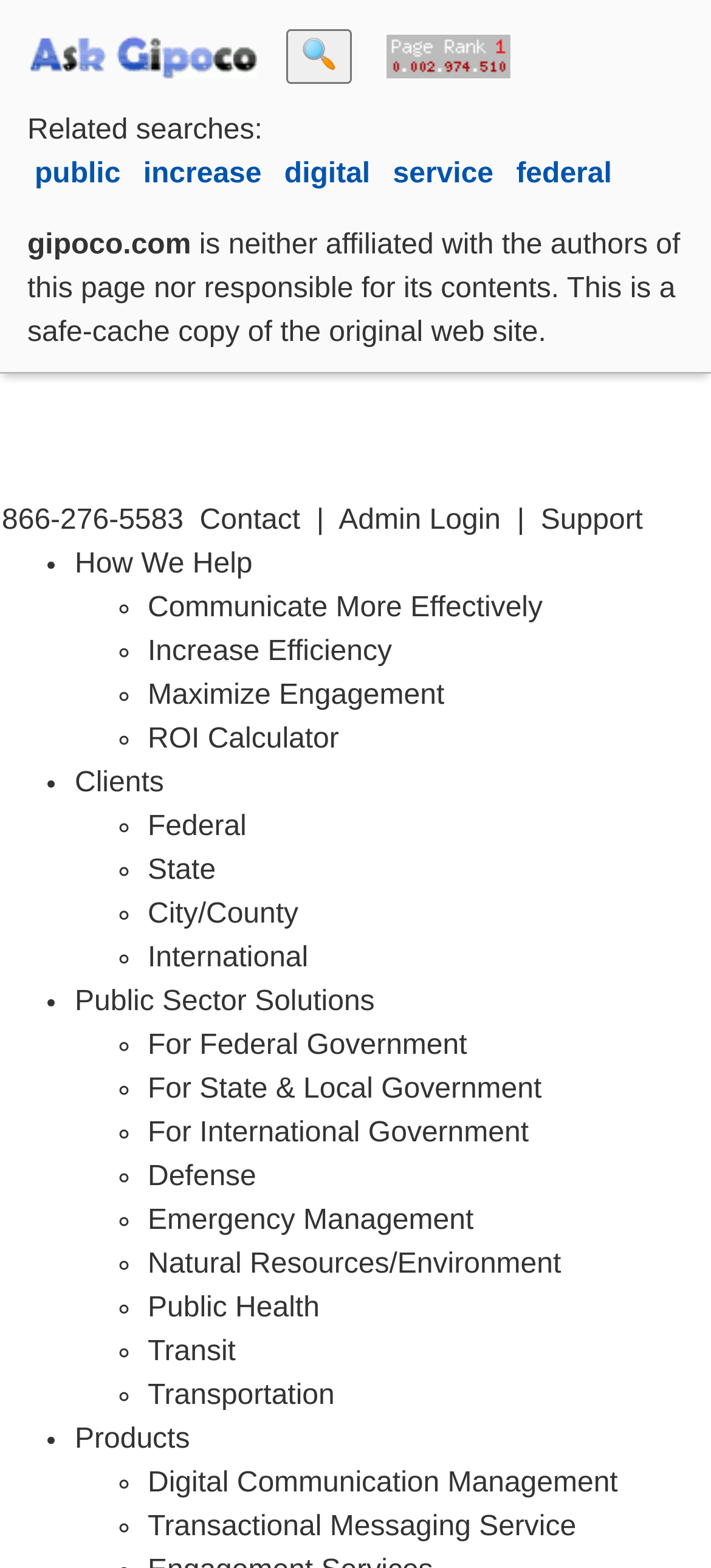Find the bounding box of the UI element described as: "public". The bounding box coordinates should be given as four float values between 0 and 1, i.e., [left, top, right, bottom].

[0.049, 0.101, 0.181, 0.121]